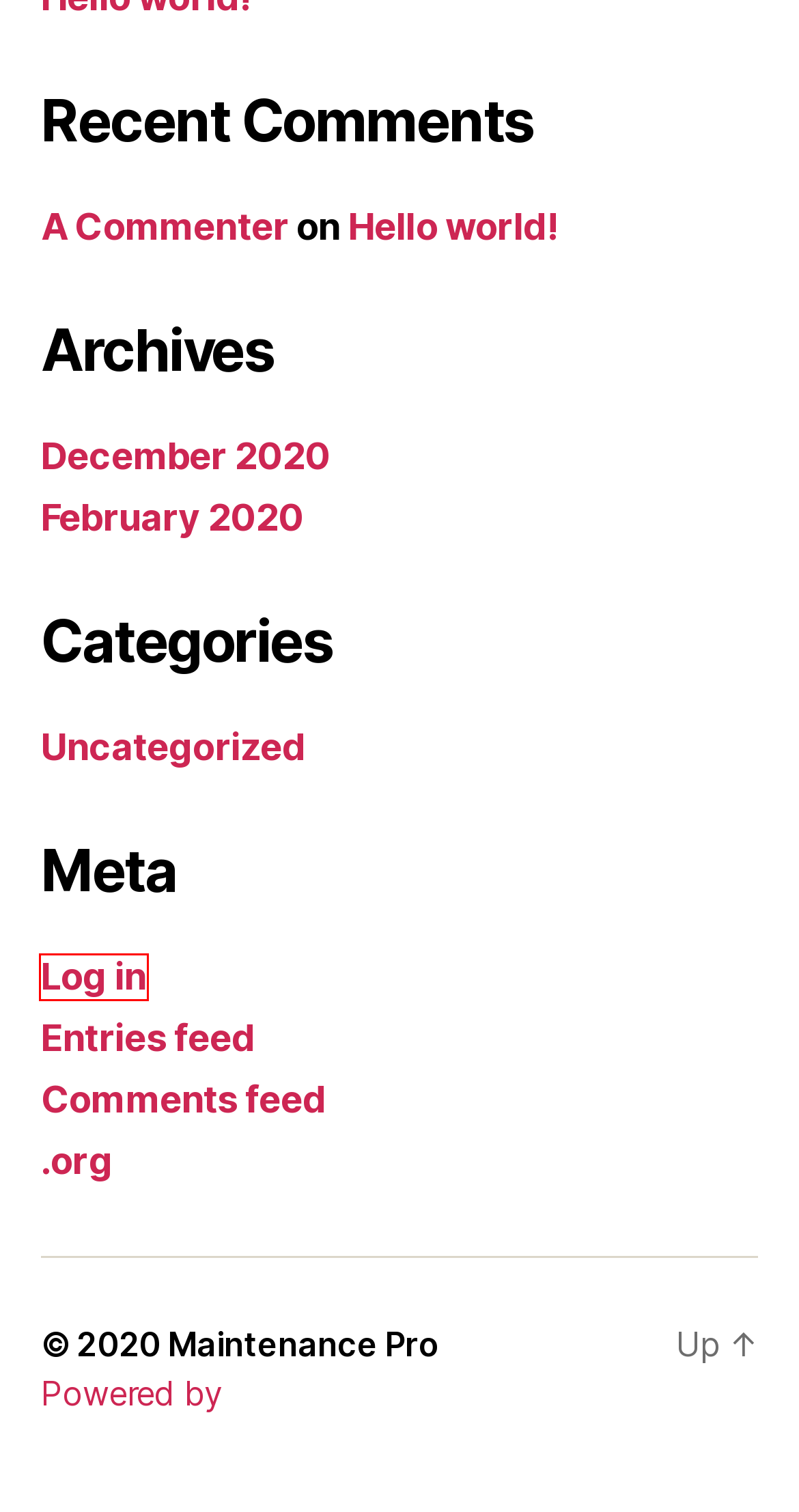You have a screenshot of a webpage with a red bounding box around an element. Choose the best matching webpage description that would appear after clicking the highlighted element. Here are the candidates:
A. dystonia south africa
B. bioinformatics conference 2020
C. watermelon sauce chicken
D. canon image quality symbols meaning
E. operations associate career path
F. dayanand shetty movies and tv shows
G. an old chestnut meaning in urdu
H. Log In ‹ Maintenance Pro — WordPress

H